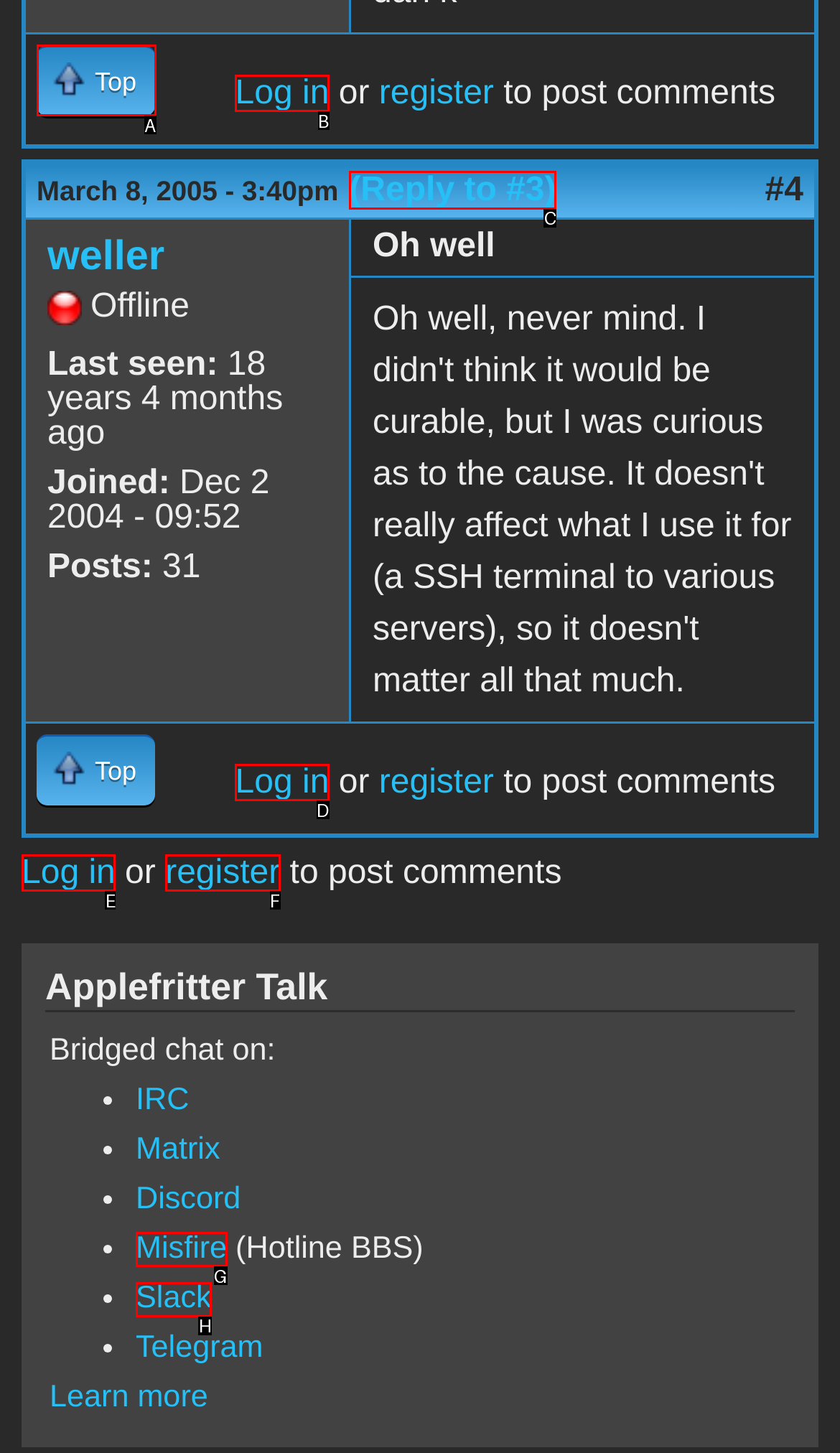Which HTML element should be clicked to fulfill the following task: Reply to comment #3?
Reply with the letter of the appropriate option from the choices given.

C